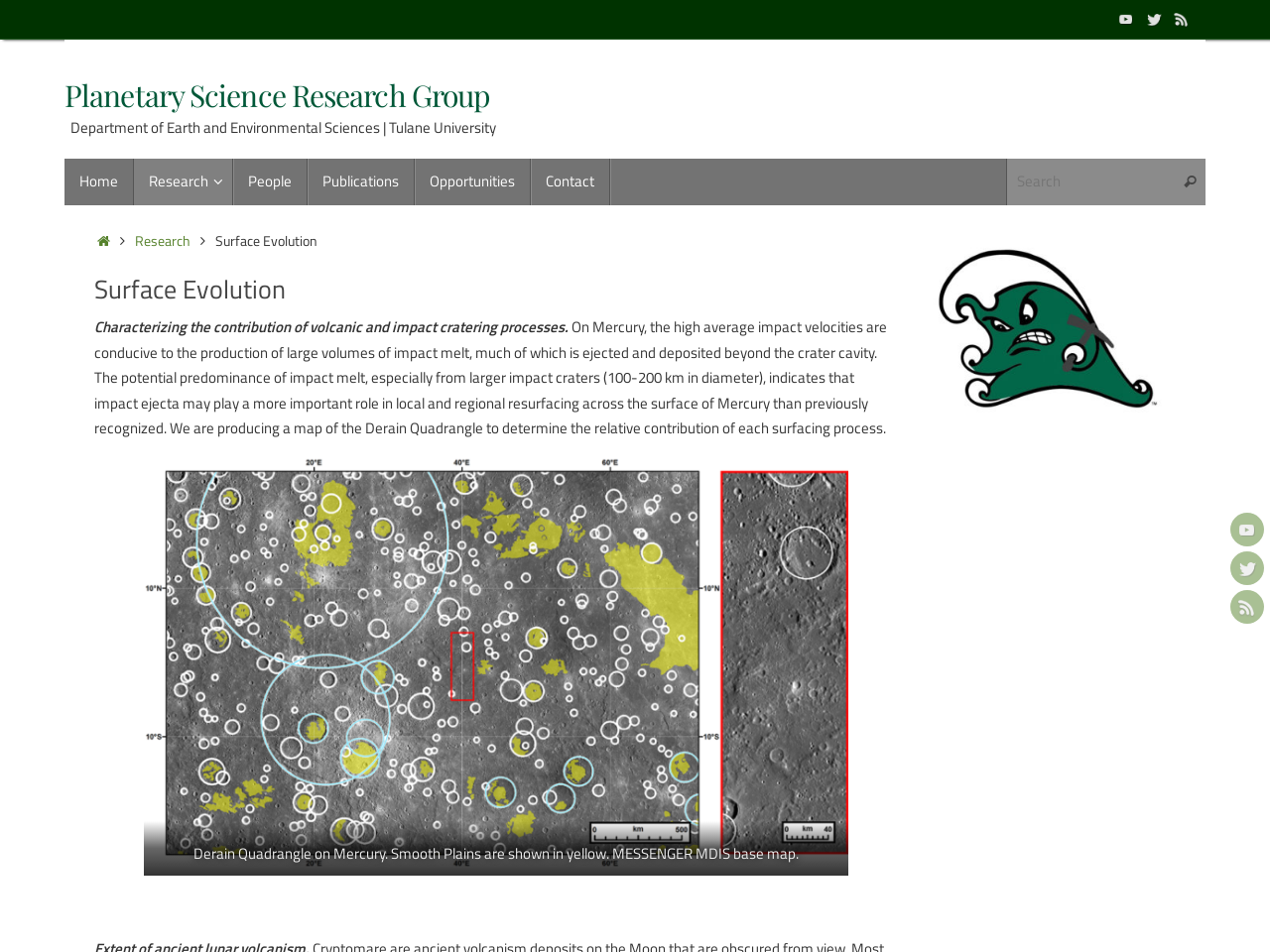What is the main topic of research on this webpage?
Based on the image, respond with a single word or phrase.

Surface Evolution